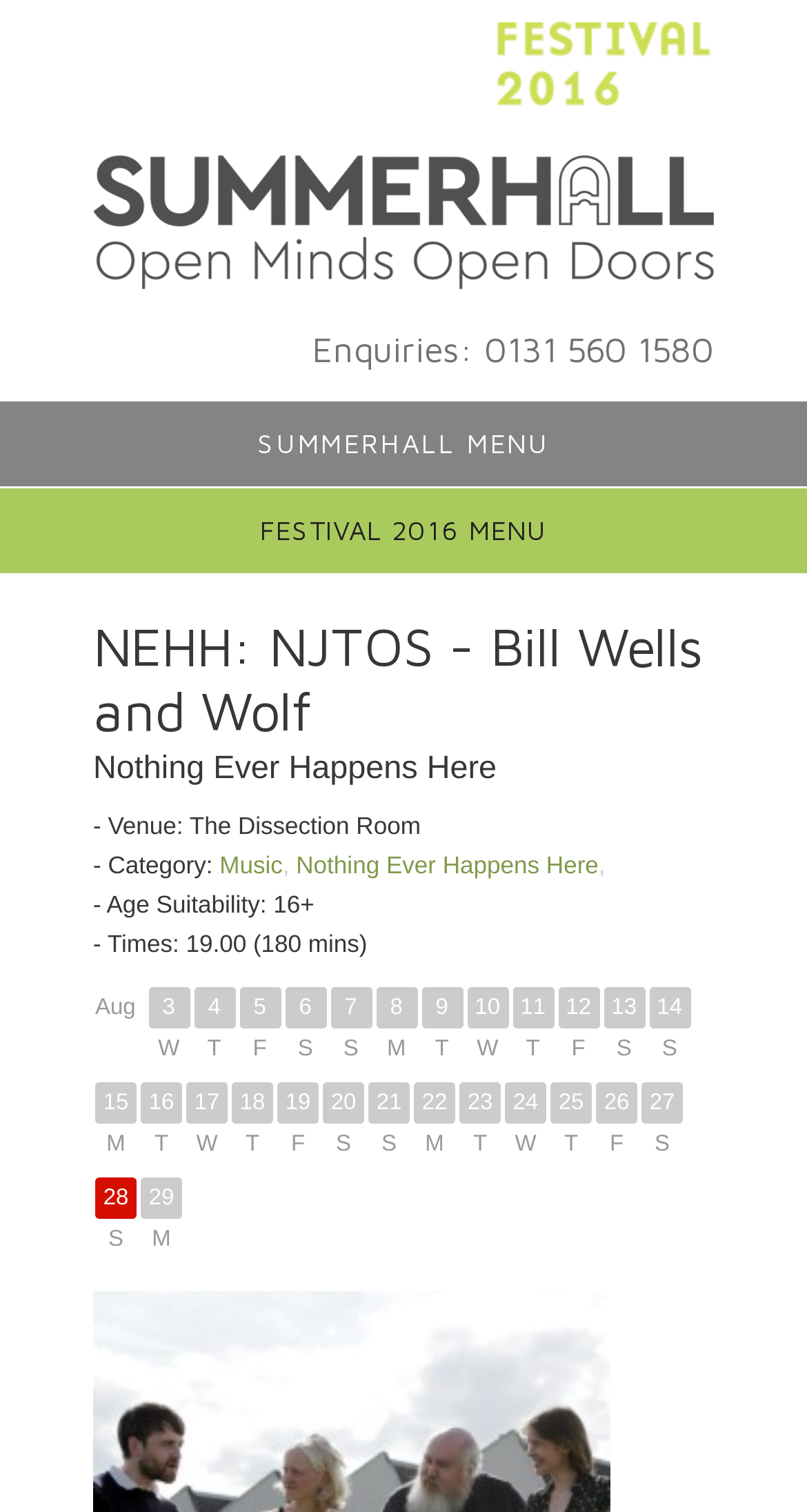Identify the bounding box coordinates of the area that should be clicked in order to complete the given instruction: "Select date 3". The bounding box coordinates should be four float numbers between 0 and 1, i.e., [left, top, right, bottom].

[0.184, 0.653, 0.235, 0.68]